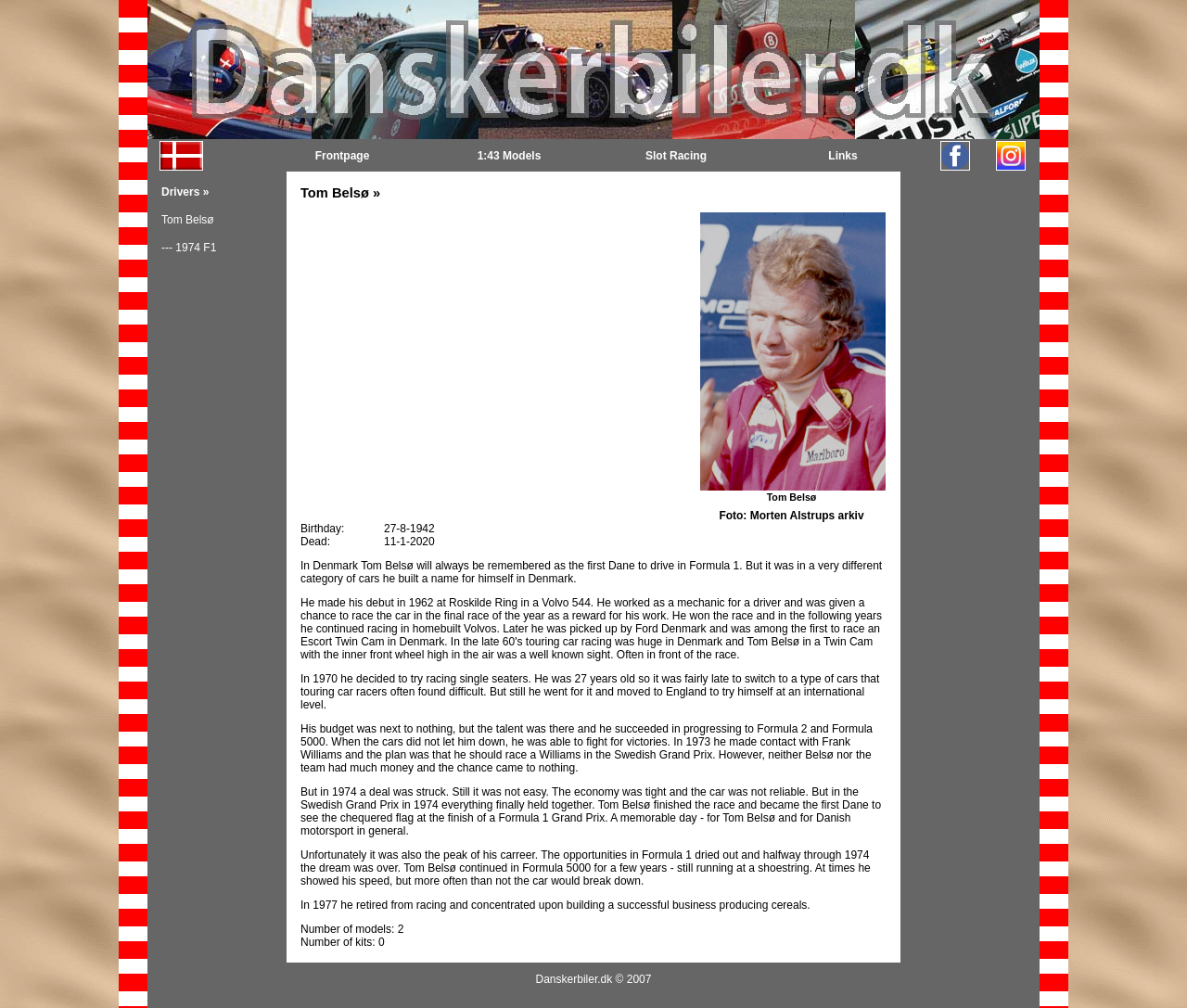Pinpoint the bounding box coordinates of the element to be clicked to execute the instruction: "Check the advertisement".

[0.77, 0.184, 0.864, 0.736]